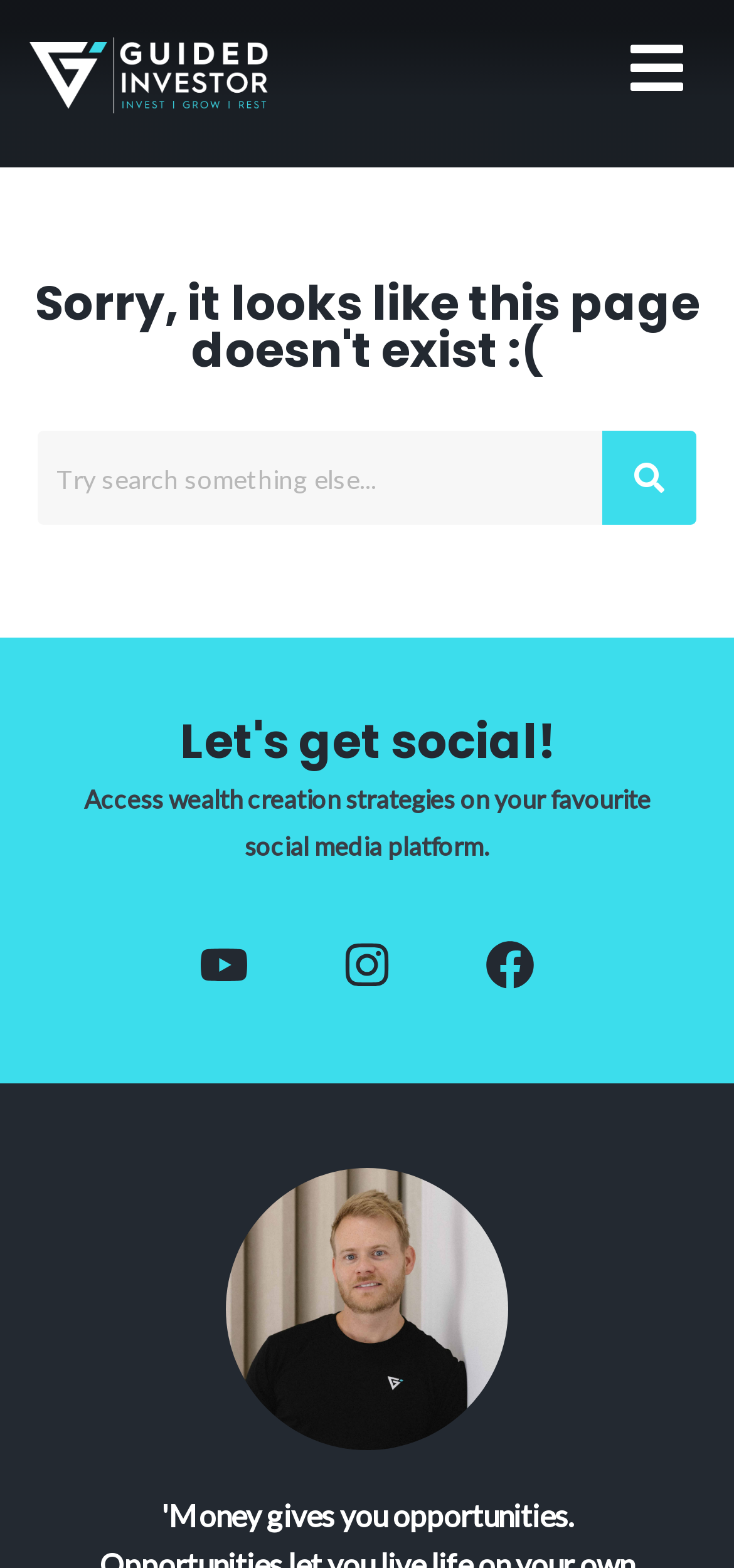How many social media platforms are mentioned?
Please use the visual content to give a single word or phrase answer.

3